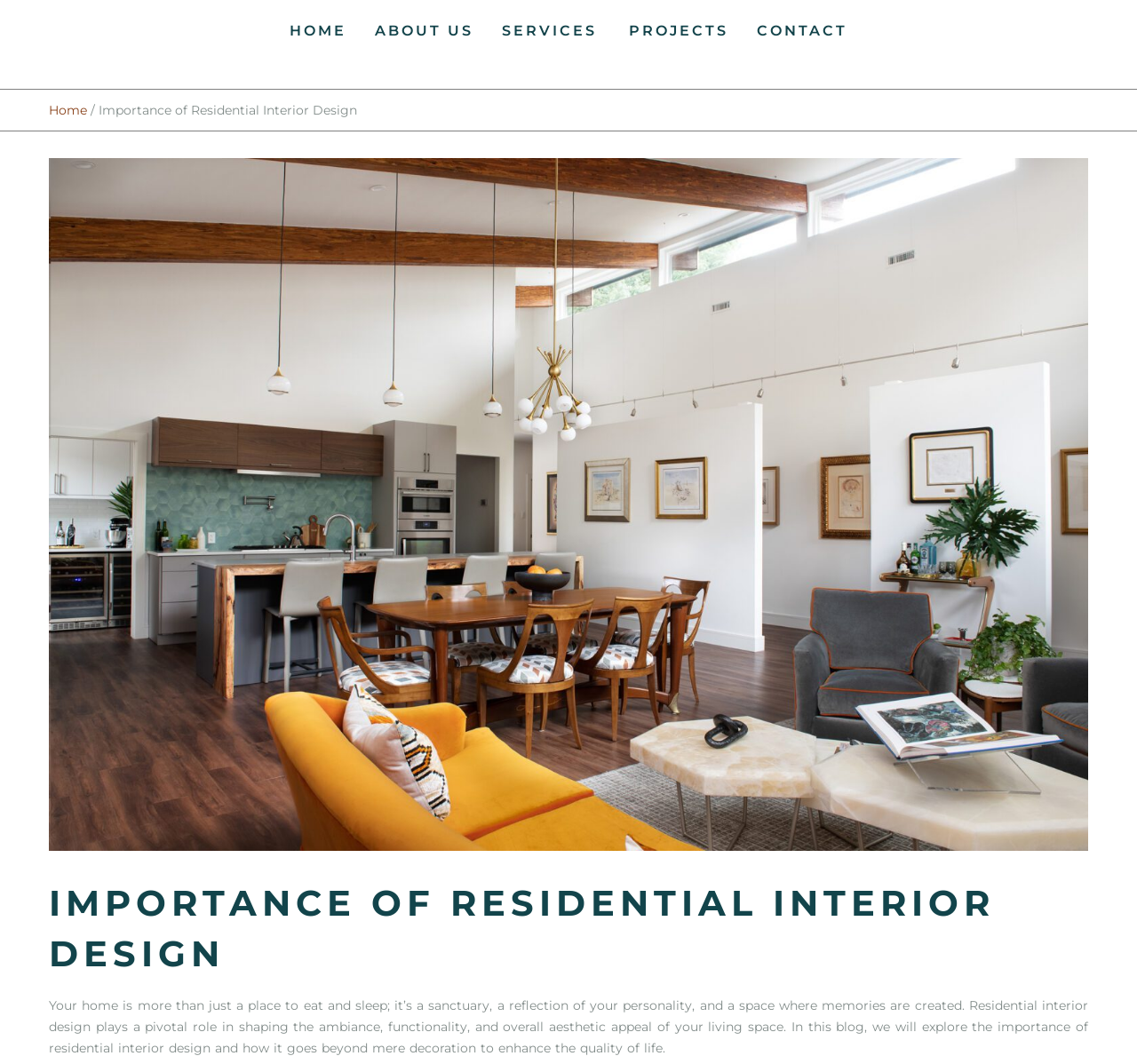Answer the question briefly using a single word or phrase: 
What is the first menu item?

HOME